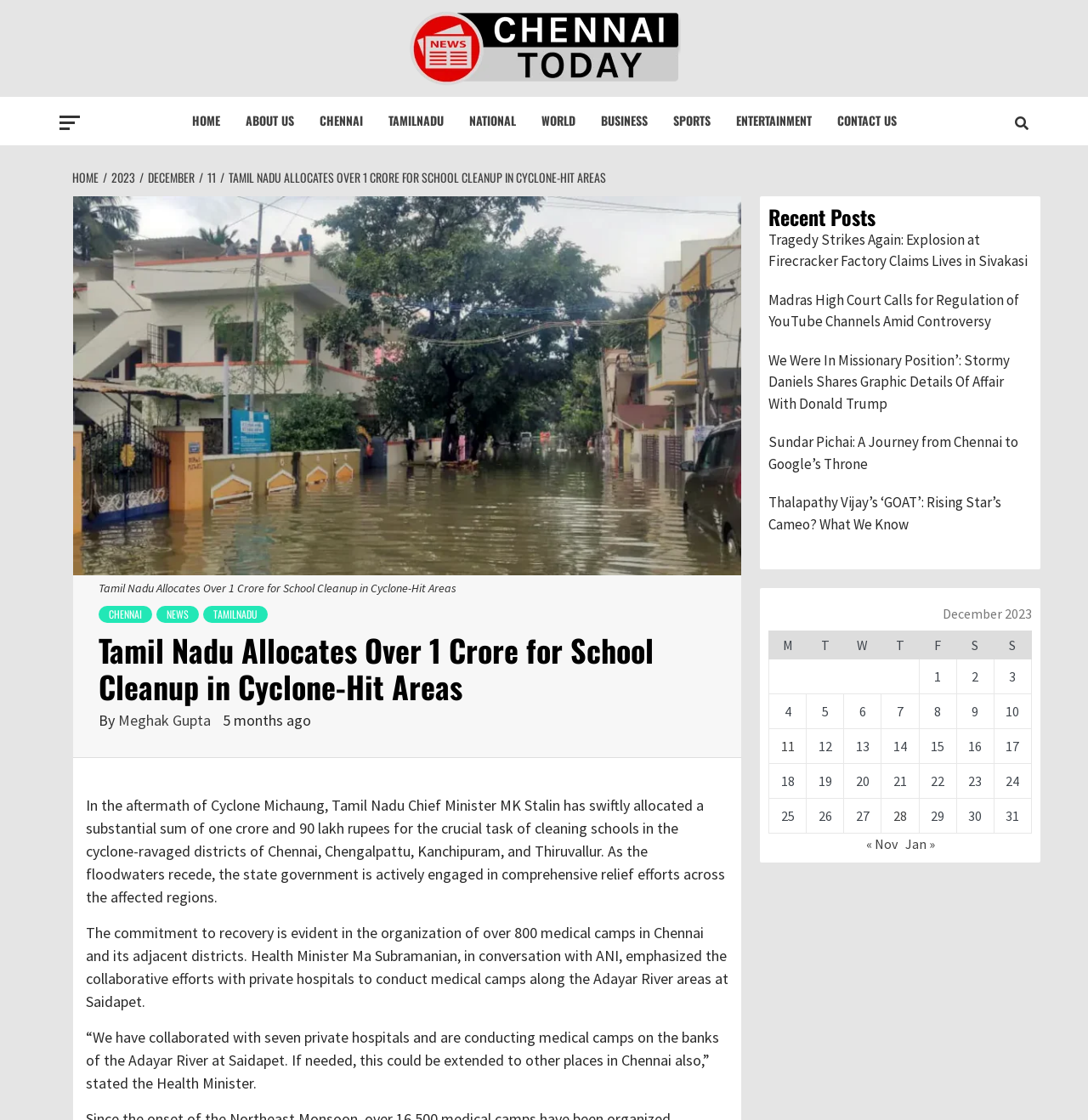Determine the bounding box coordinates for the region that must be clicked to execute the following instruction: "Click on the CONTACT US link".

[0.757, 0.086, 0.836, 0.13]